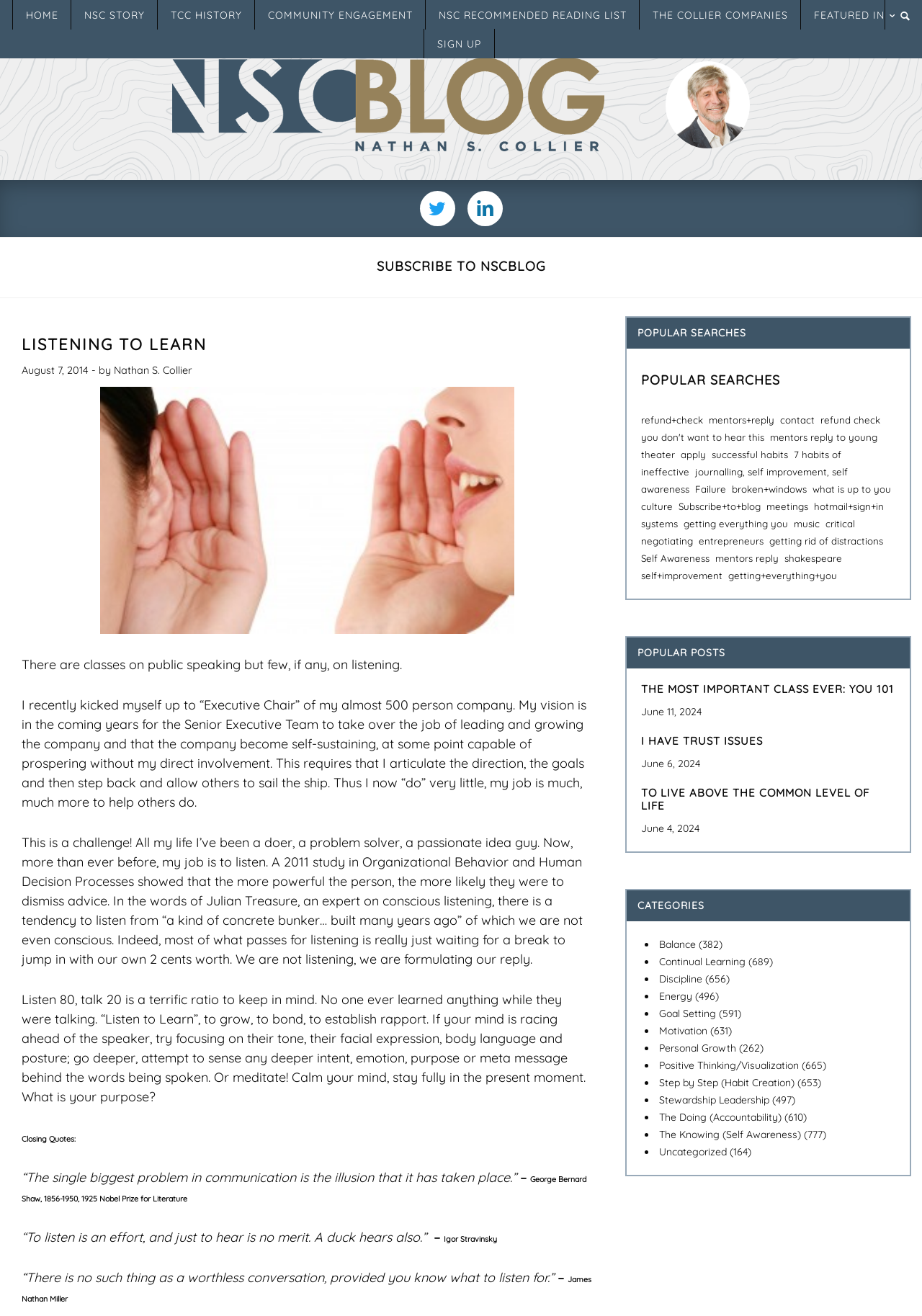Indicate the bounding box coordinates of the element that must be clicked to execute the instruction: "Search for something in the search bar". The coordinates should be given as four float numbers between 0 and 1, i.e., [left, top, right, bottom].

[0.797, 0.028, 1.0, 0.053]